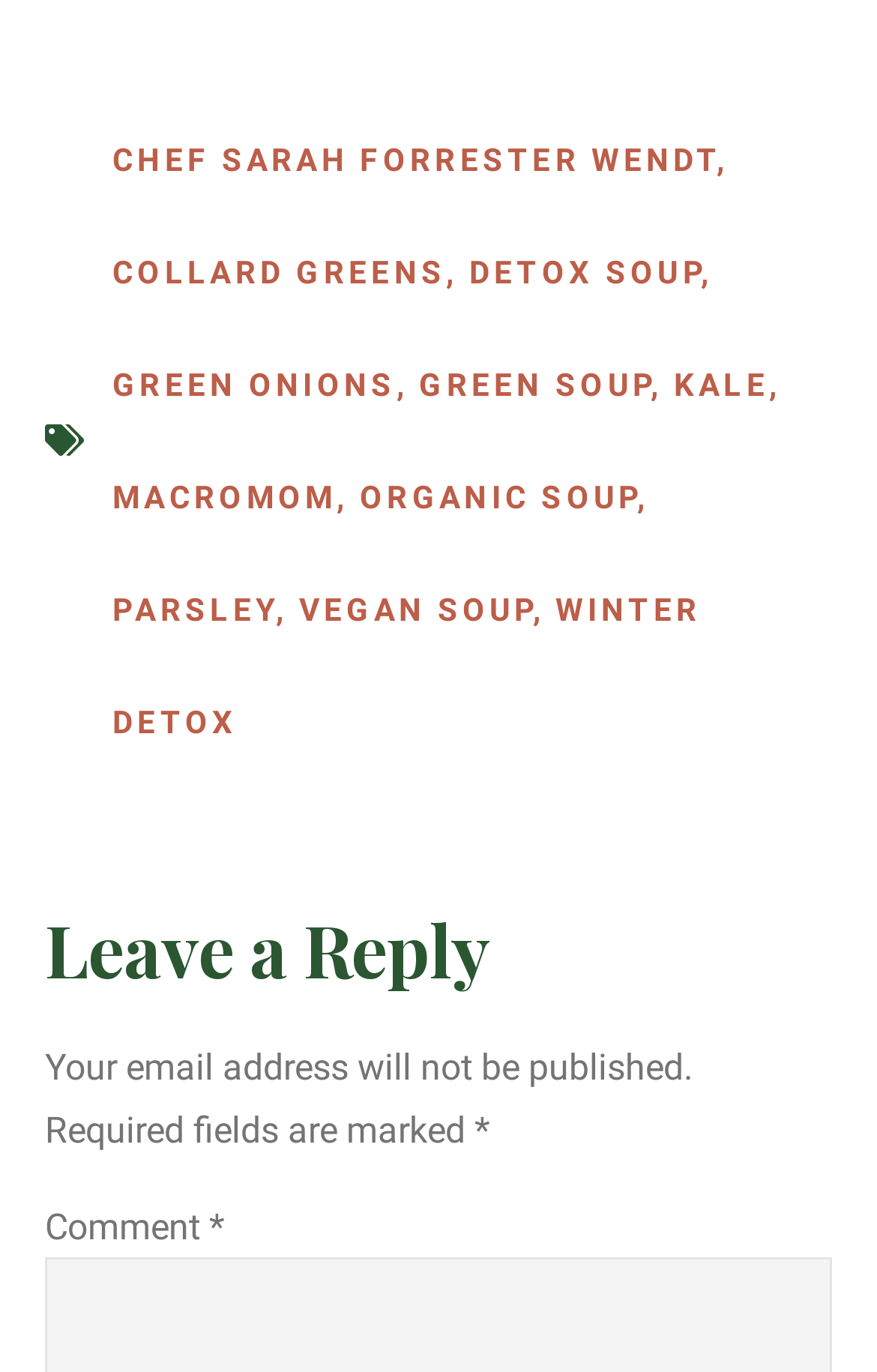Analyze the image and give a detailed response to the question:
Is email address required for commenting?

The webpage states that 'Your email address will not be published', indicated by the StaticText element with the bounding box coordinates [0.051, 0.762, 0.79, 0.793], which implies that email address is not required for commenting.